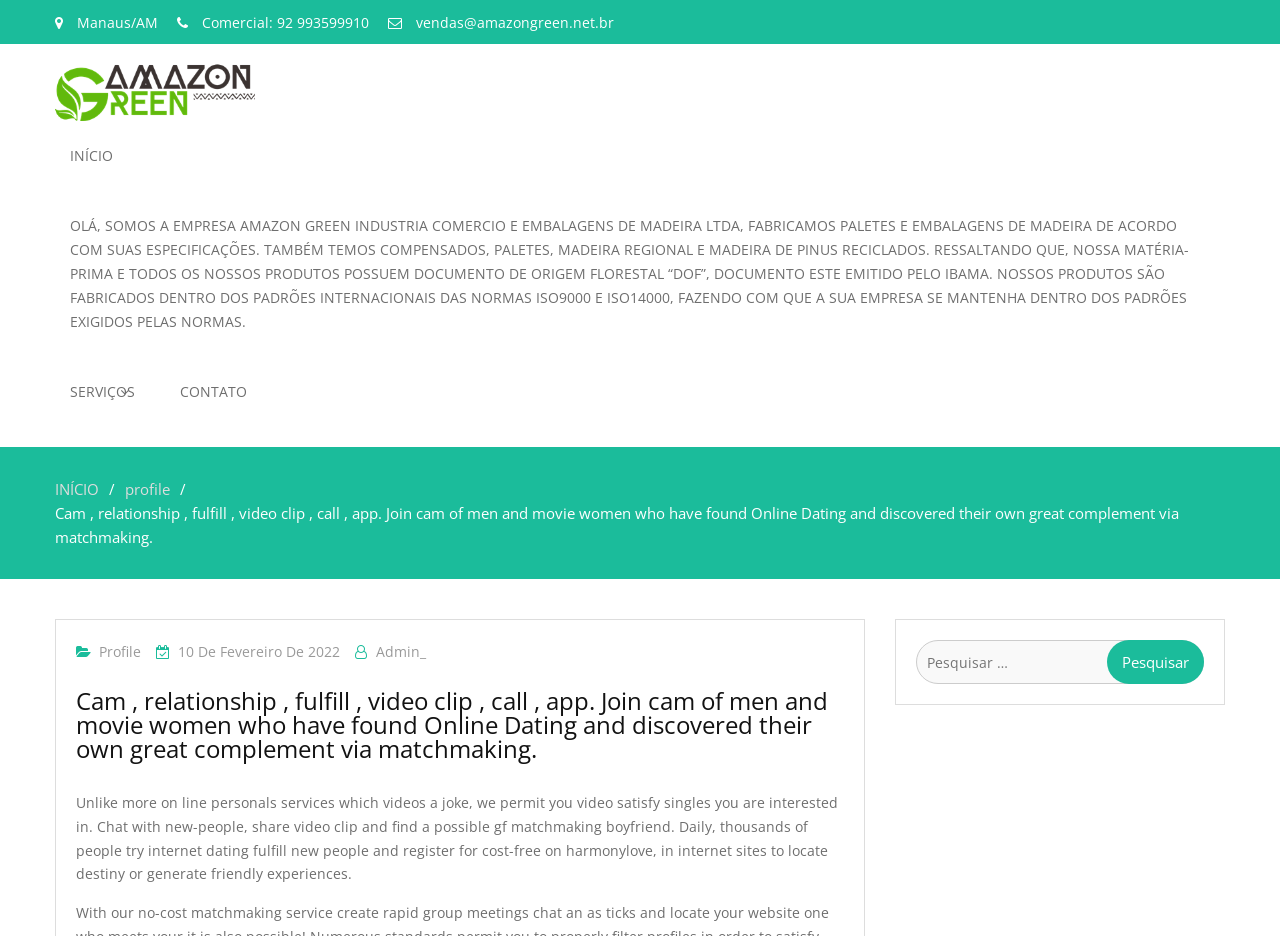Answer in one word or a short phrase: 
What is the purpose of the website?

Online Dating